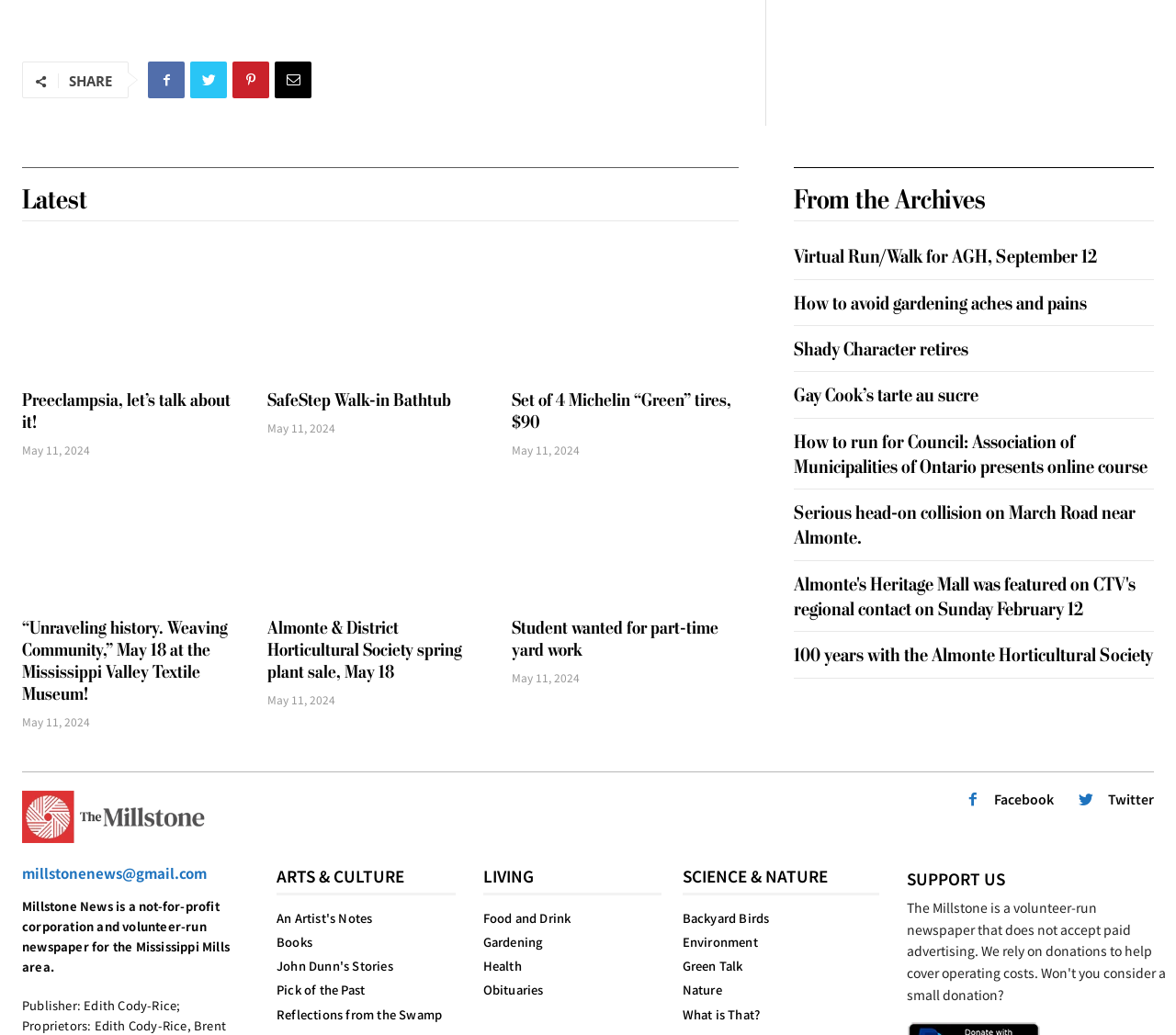Identify the bounding box of the UI element described as follows: "Arts & Culture". Provide the coordinates as four float numbers in the range of 0 to 1 [left, top, right, bottom].

[0.235, 0.832, 0.344, 0.86]